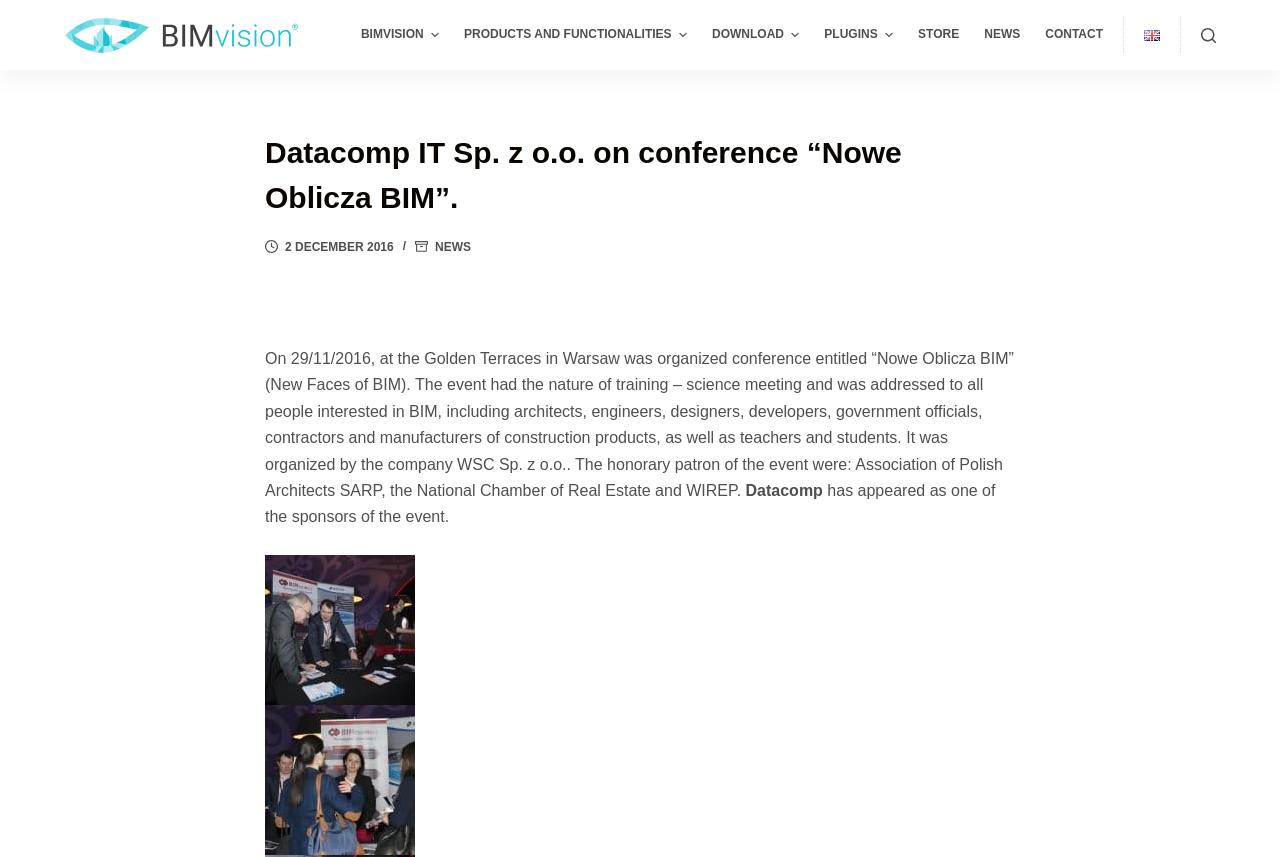From the webpage screenshot, predict the bounding box coordinates (top-left x, top-left y, bottom-right x, bottom-right y) for the UI element described here: alt="bimvision reg www logo"

[0.05, 0.02, 0.234, 0.061]